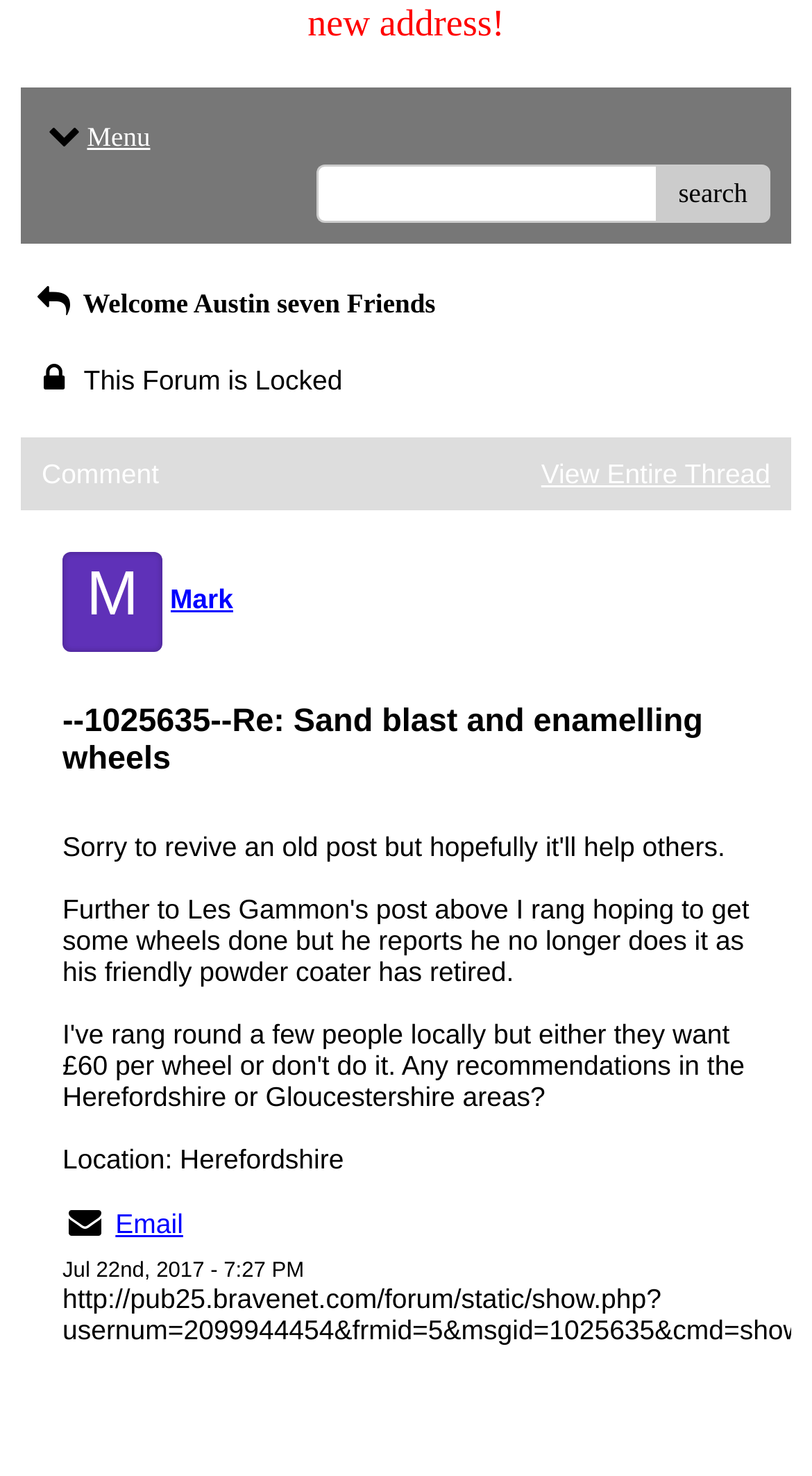Provide the bounding box coordinates of the UI element this sentence describes: "Email".

[0.142, 0.818, 0.226, 0.84]